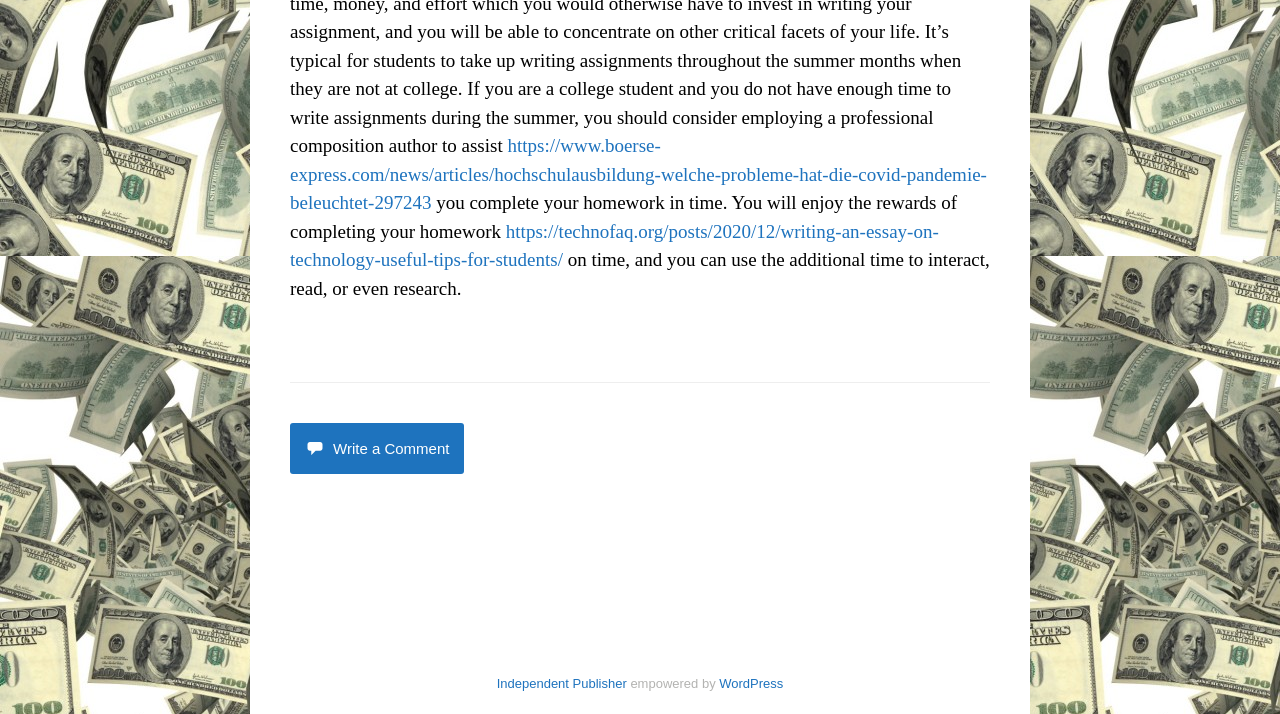How many links are there in the contentinfo section?
Refer to the image and respond with a one-word or short-phrase answer.

2